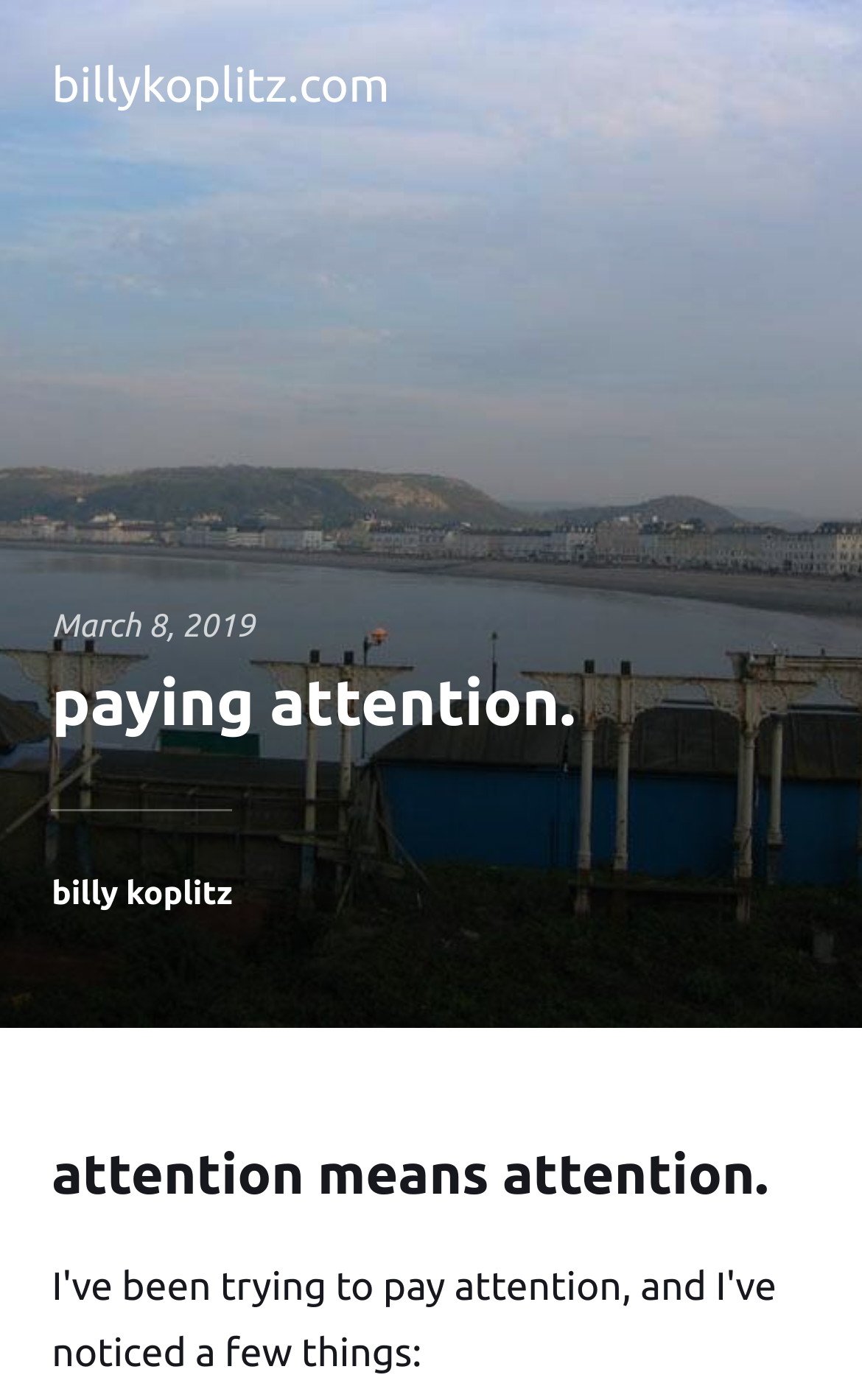Locate the bounding box of the UI element described by: "billy koplitz" in the given webpage screenshot.

[0.06, 0.624, 0.27, 0.651]